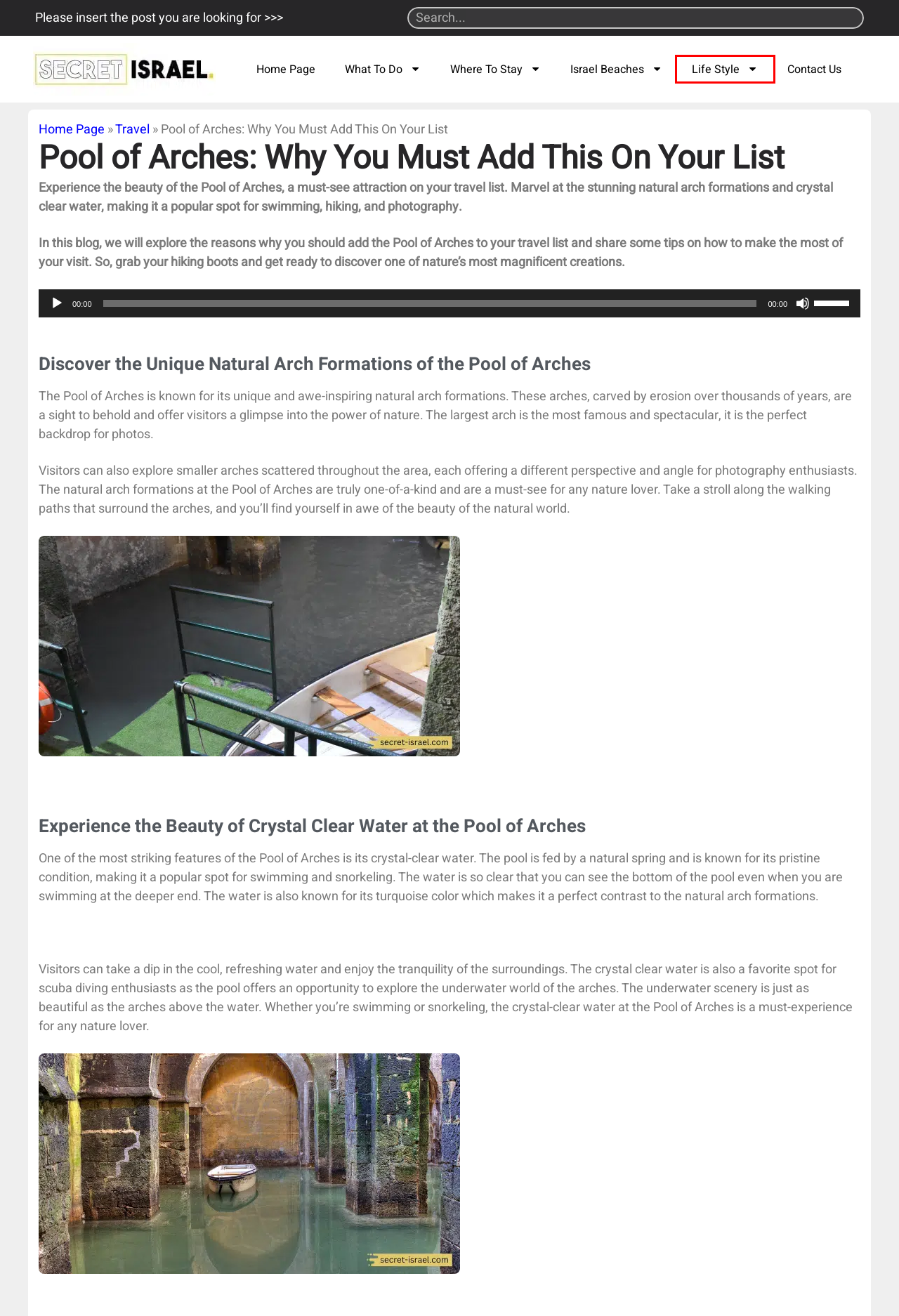You have a screenshot of a webpage with a red bounding box highlighting a UI element. Your task is to select the best webpage description that corresponds to the new webpage after clicking the element. Here are the descriptions:
A. Travel - Secret Israel
B. Where To Stay - Secret Israel
C. Secret Israel - Complete Blog of the Most Beautiful Places in Israel
D. Israel Beaches - Secret Israel
E. Life Style - Secret Israel
F. What To Do - Secret Israel
G. NIGHT LIFE - Secret Israel
H. Contact Us - Secret Israel

E